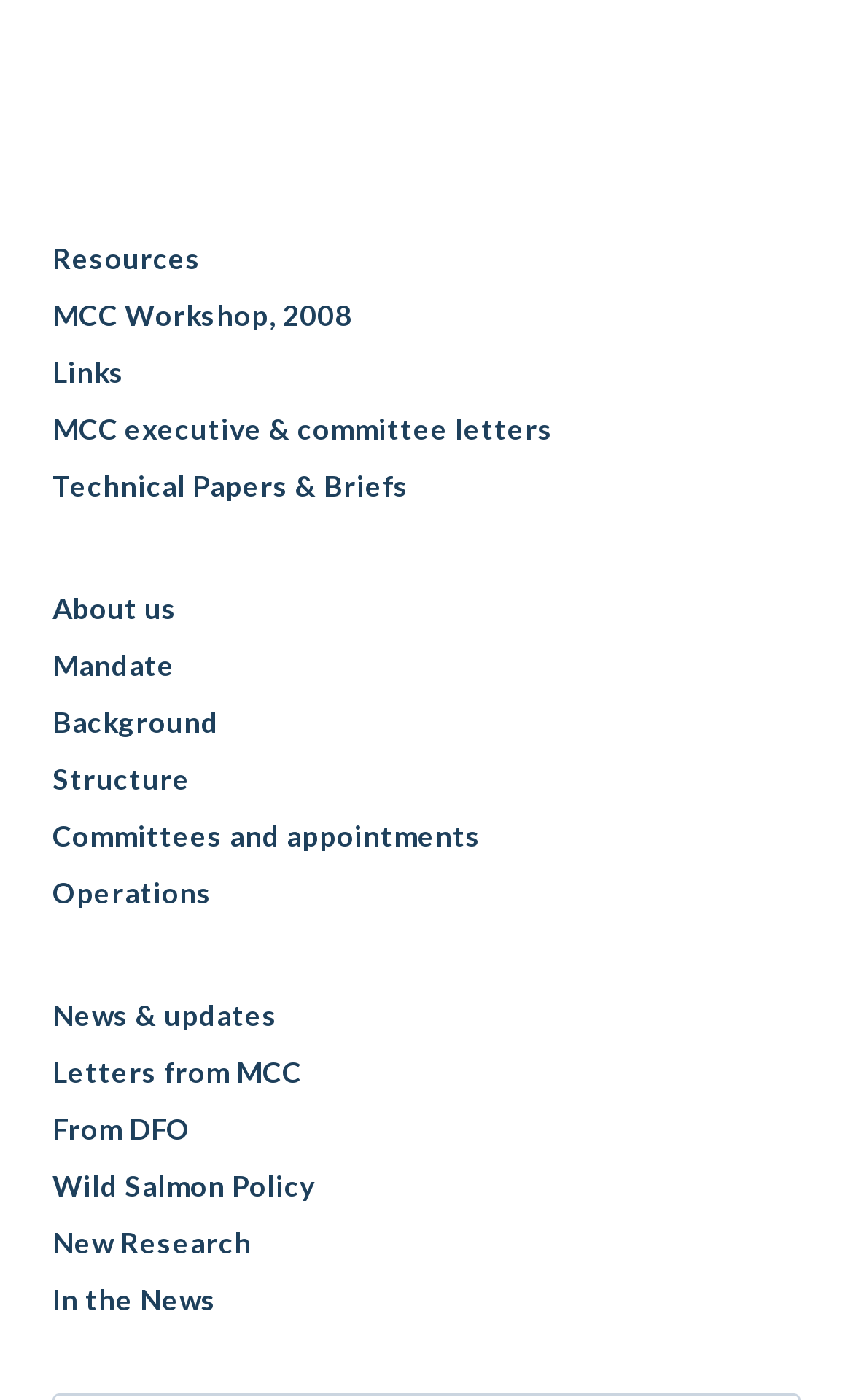Use a single word or phrase to respond to the question:
How many links are on the webpage?

19